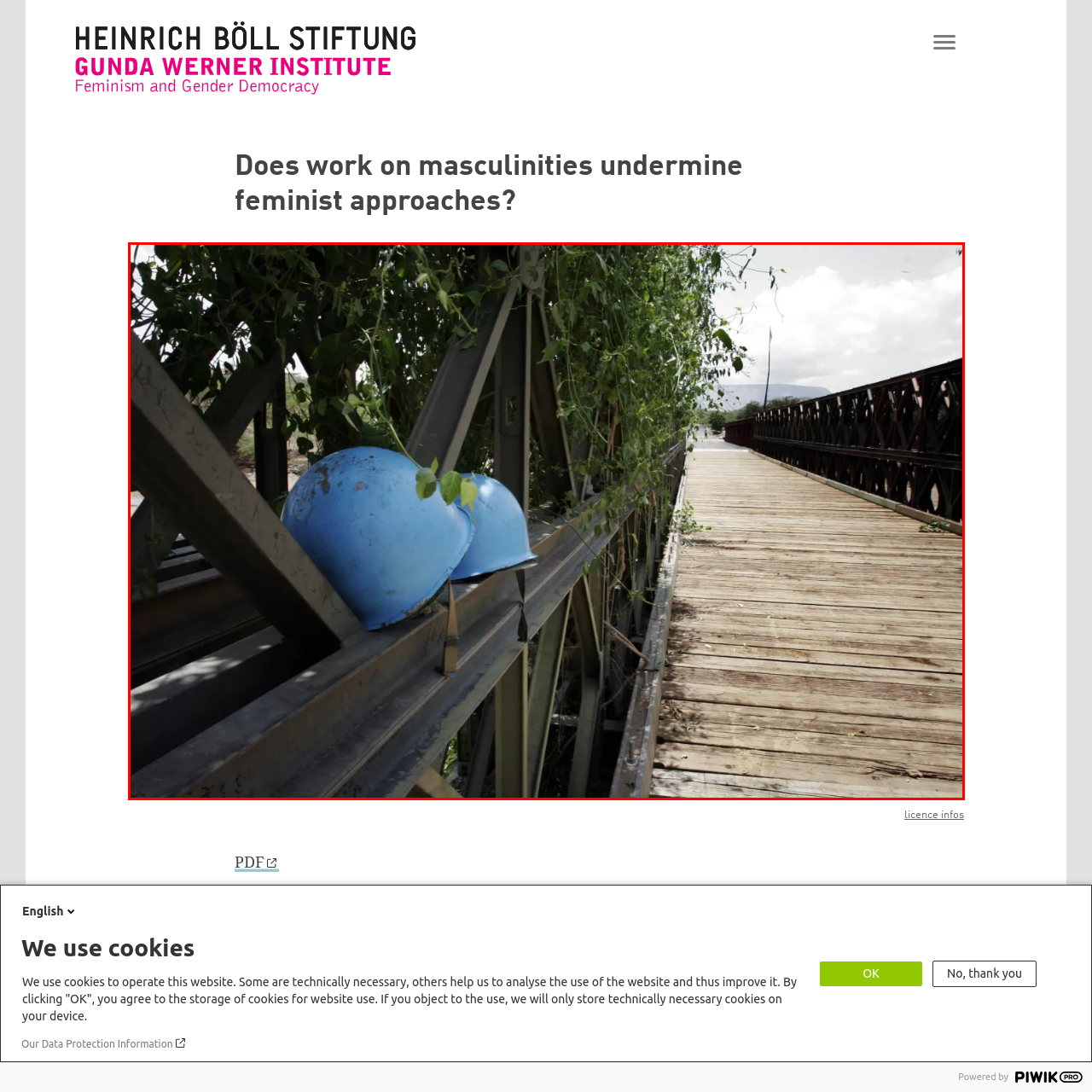Direct your attention to the image within the red bounding box and respond with a detailed answer to the following question, using the image as your reference: What is the material of the bridge's framework?

The caption describes the bridge as having a 'sturdy metal framework', which indicates that the framework is made of metal.